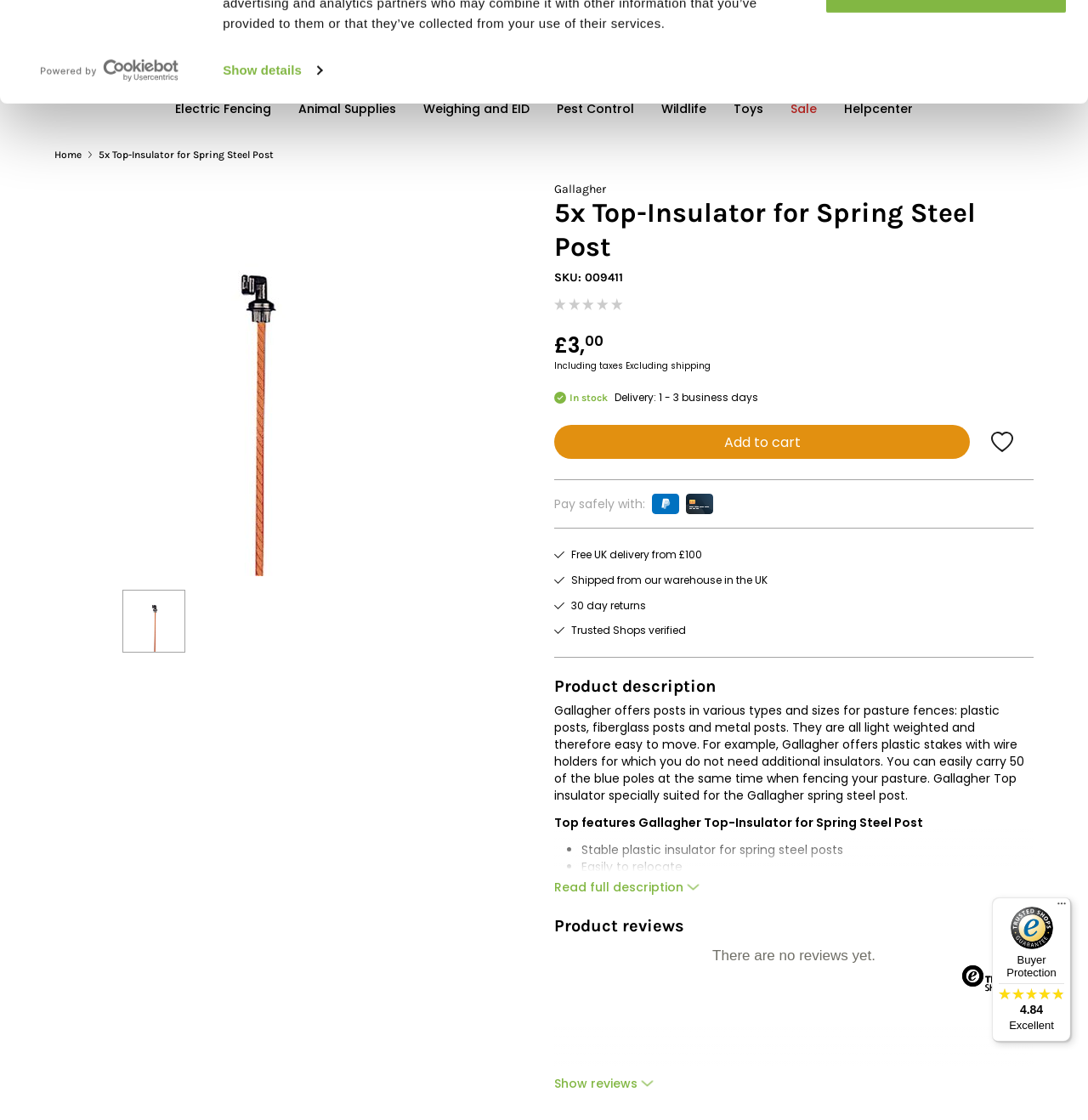What is the title or heading displayed on the webpage?

5x Top-Insulator for Spring Steel Post